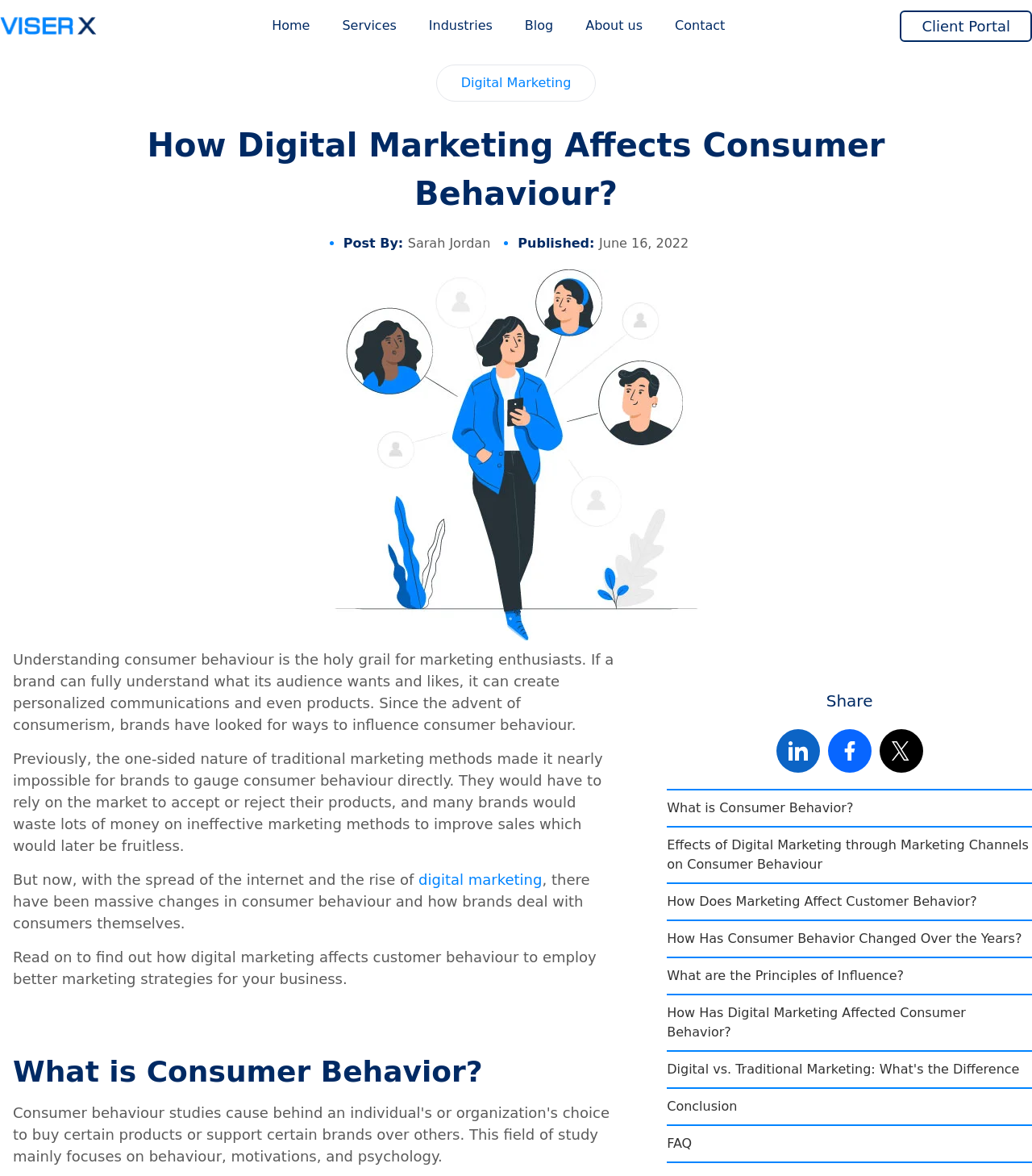Extract the main heading text from the webpage.

How Digital Marketing Affects Consumer Behaviour?